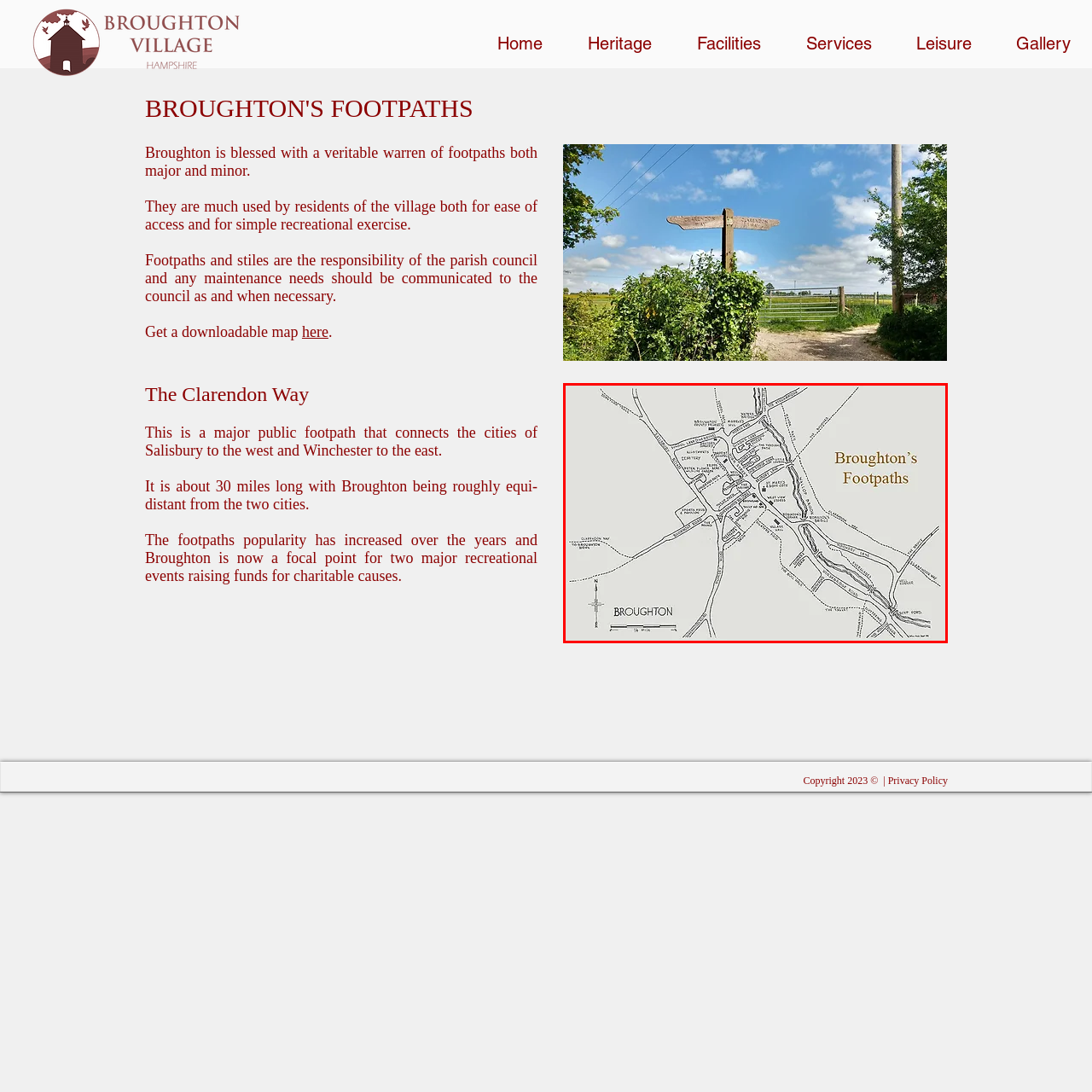What is the map primarily used for? Inspect the image encased in the red bounding box and answer using only one word or a brief phrase.

Exploration and recreational activities